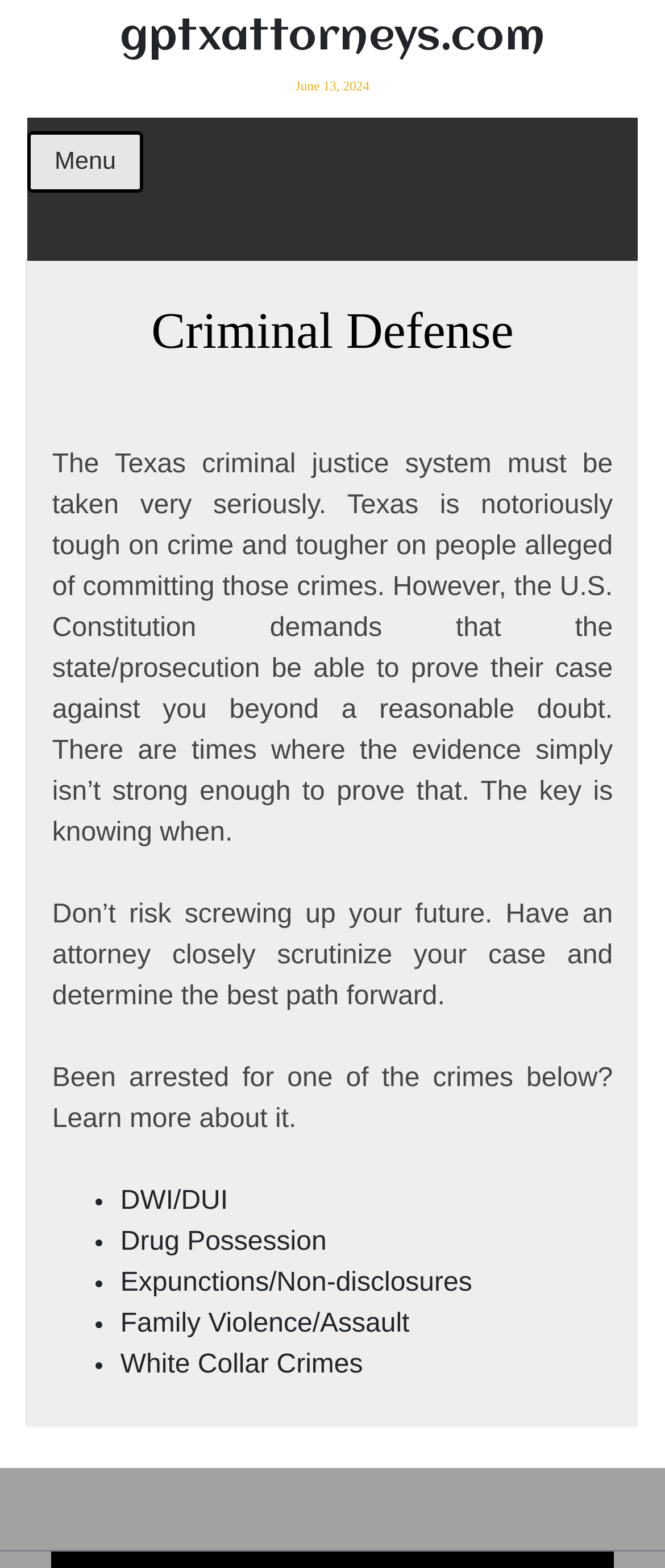Answer the following inquiry with a single word or phrase:
What is the date mentioned on the webpage?

June 13, 2024